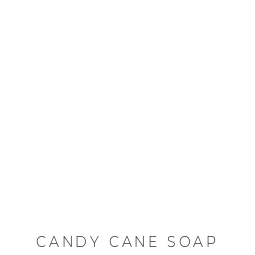Use a single word or phrase to answer the question: 
What is the purpose of the visually engaging presentation?

To attract potential buyers